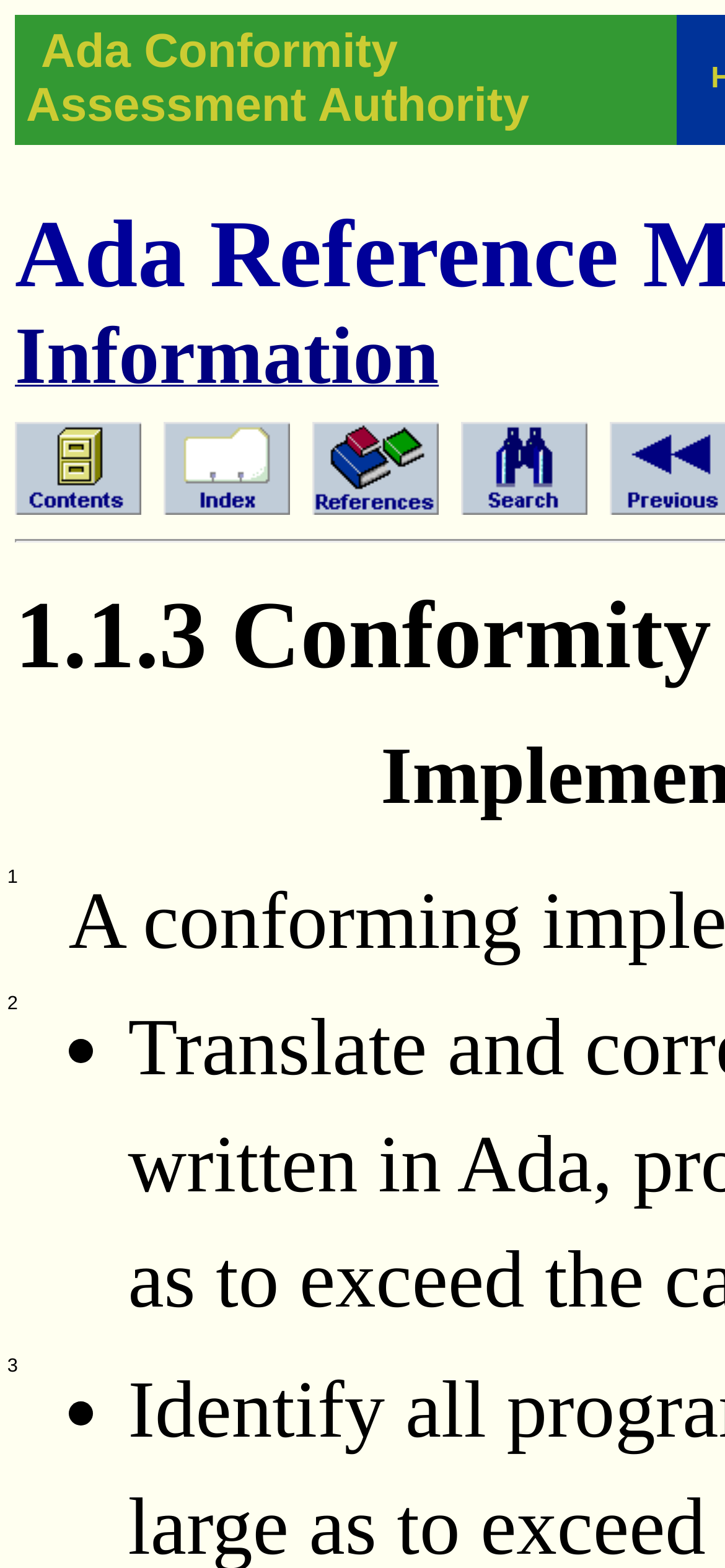How many images are associated with links in the top navigation bar?
Look at the image and respond with a single word or a short phrase.

5